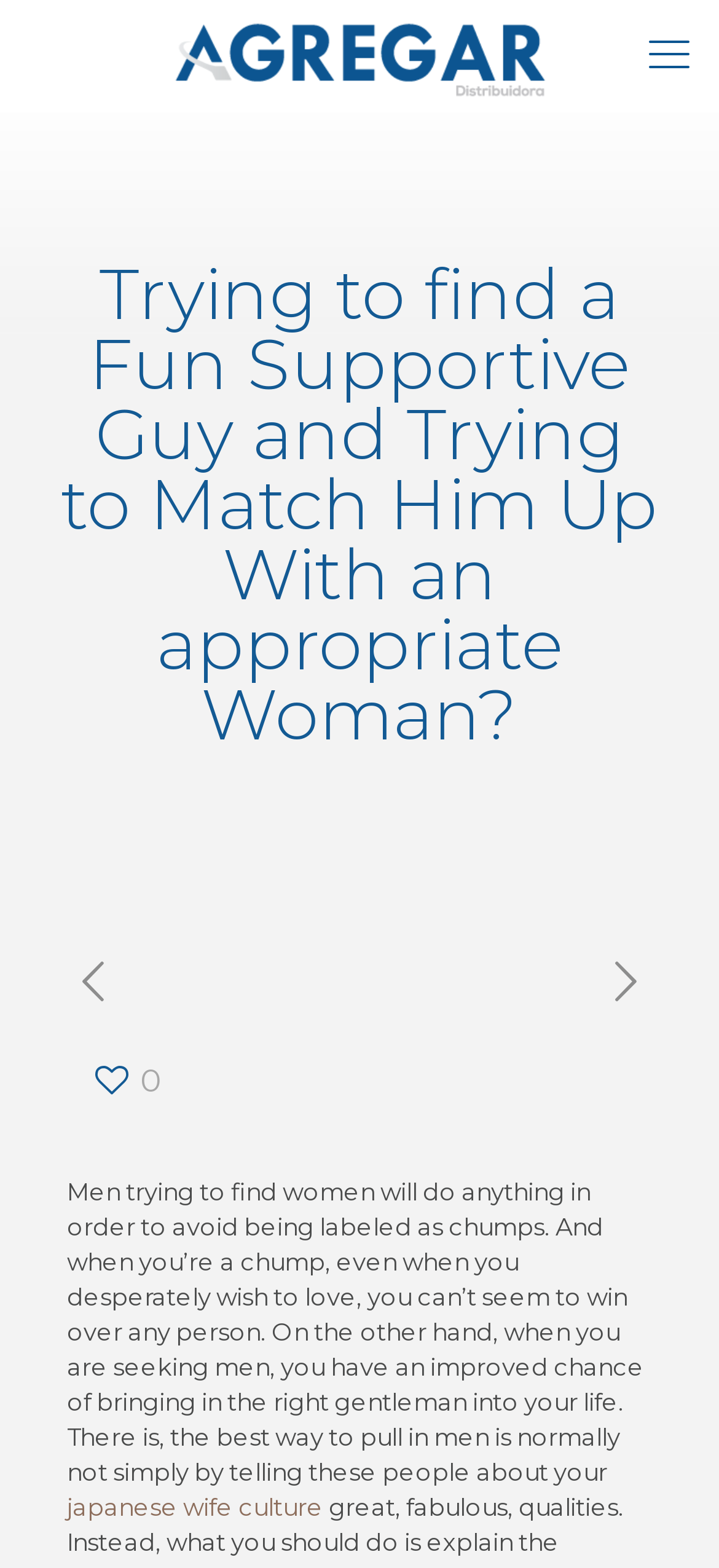What is the target audience of the webpage? Based on the screenshot, please respond with a single word or phrase.

Men and women seeking relationships